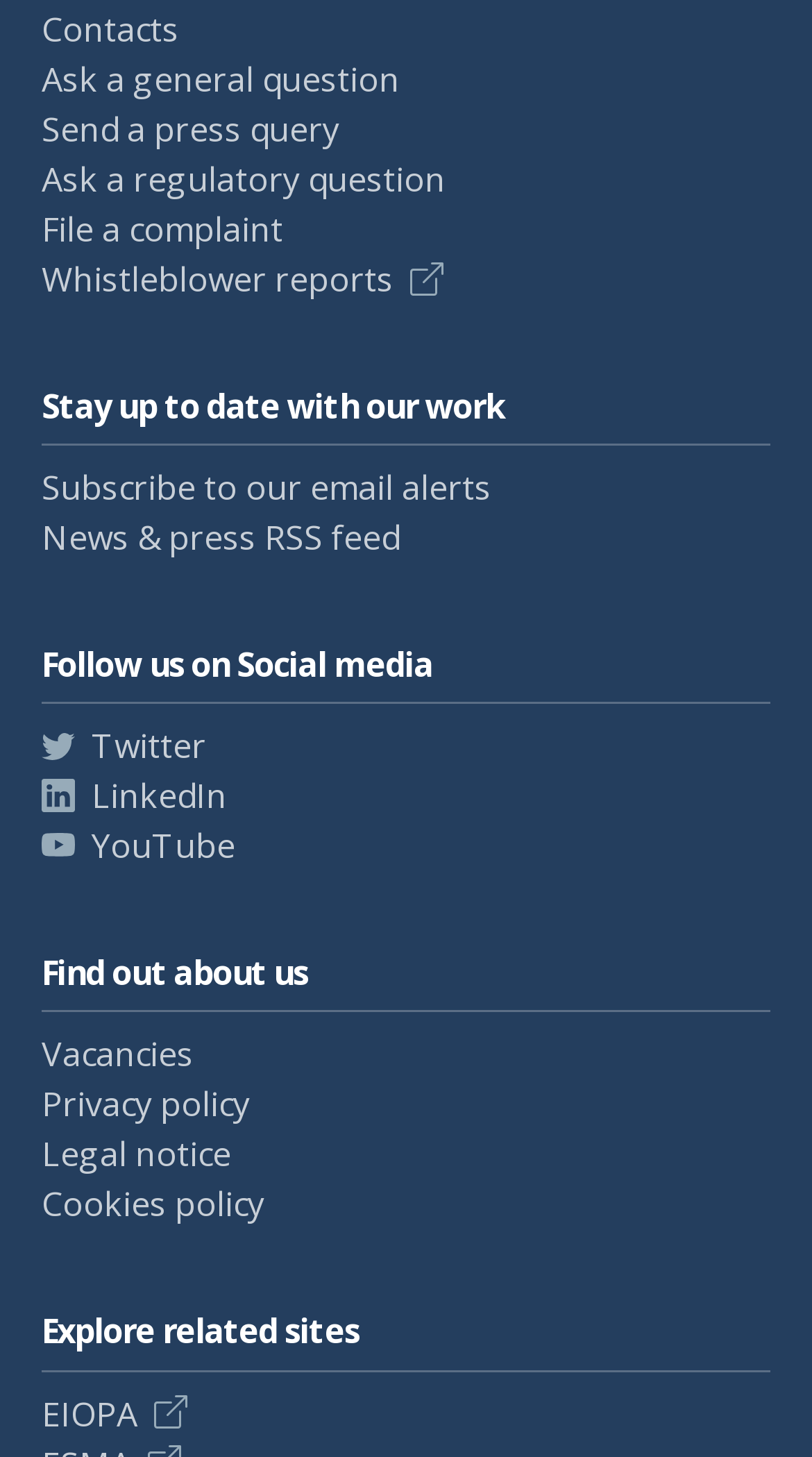What is the last link under 'Find out about us'?
Based on the image, respond with a single word or phrase.

Cookies policy